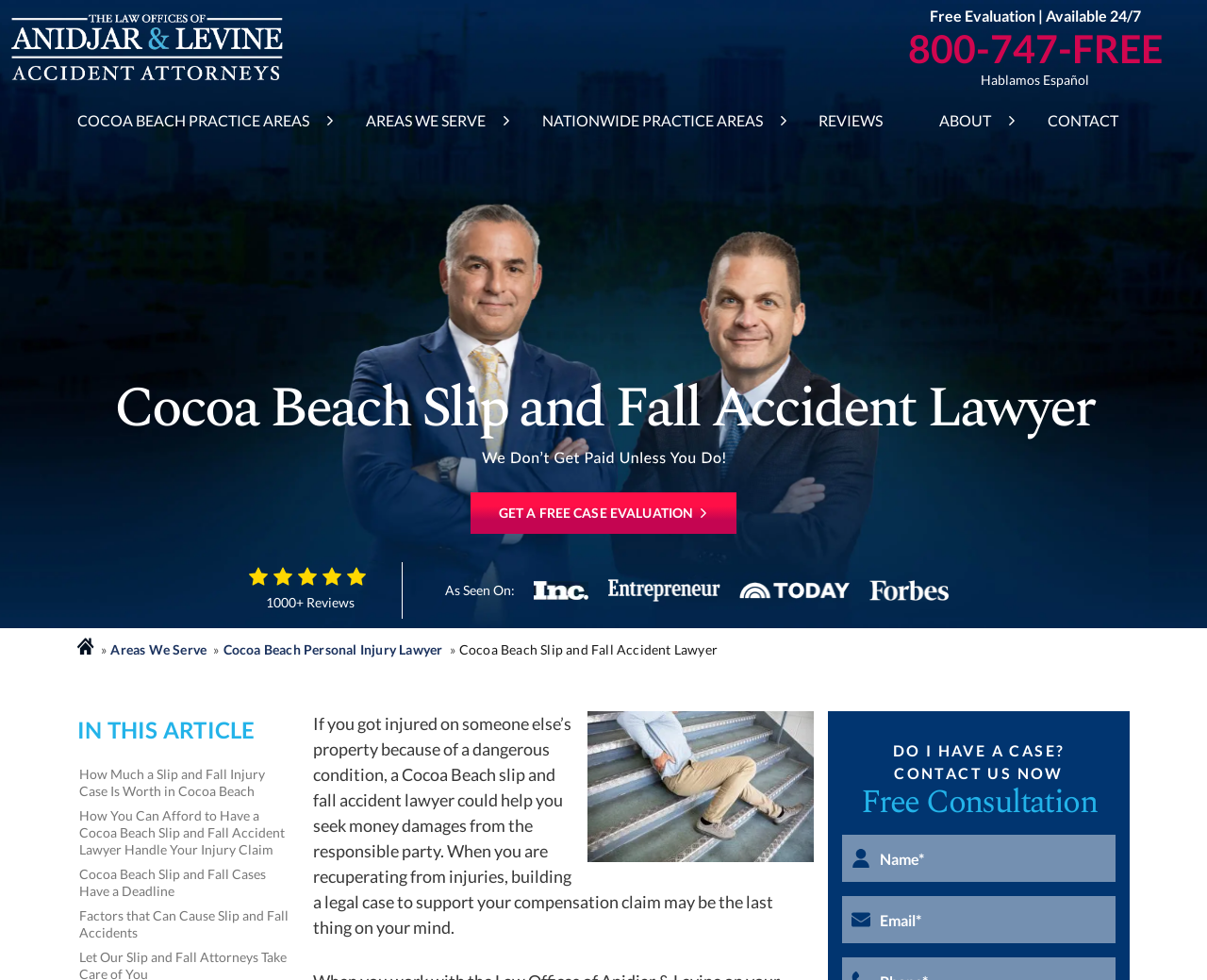Can you specify the bounding box coordinates for the region that should be clicked to fulfill this instruction: "Get a free case evaluation".

[0.39, 0.502, 0.61, 0.545]